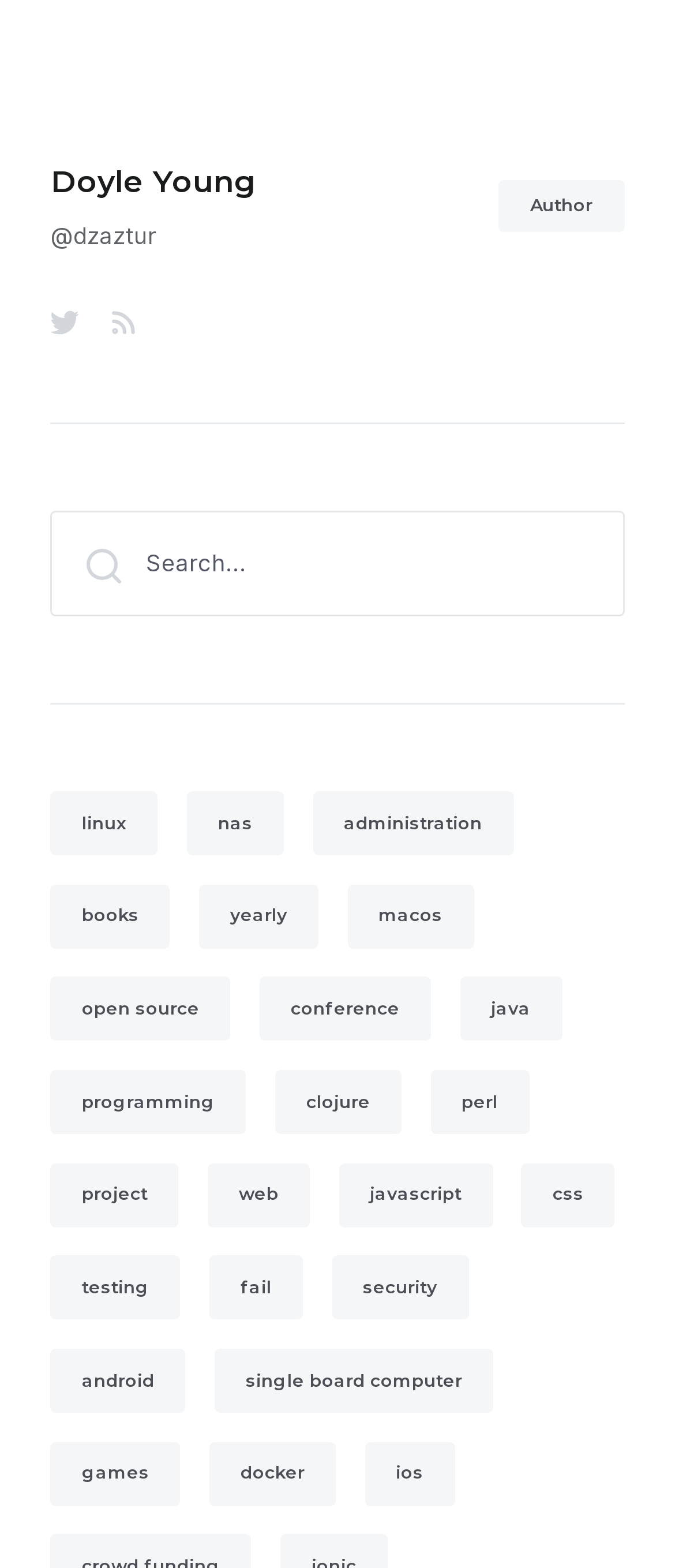Please determine the bounding box coordinates of the element to click in order to execute the following instruction: "View Doyle Young's profile". The coordinates should be four float numbers between 0 and 1, specified as [left, top, right, bottom].

[0.075, 0.104, 0.378, 0.127]